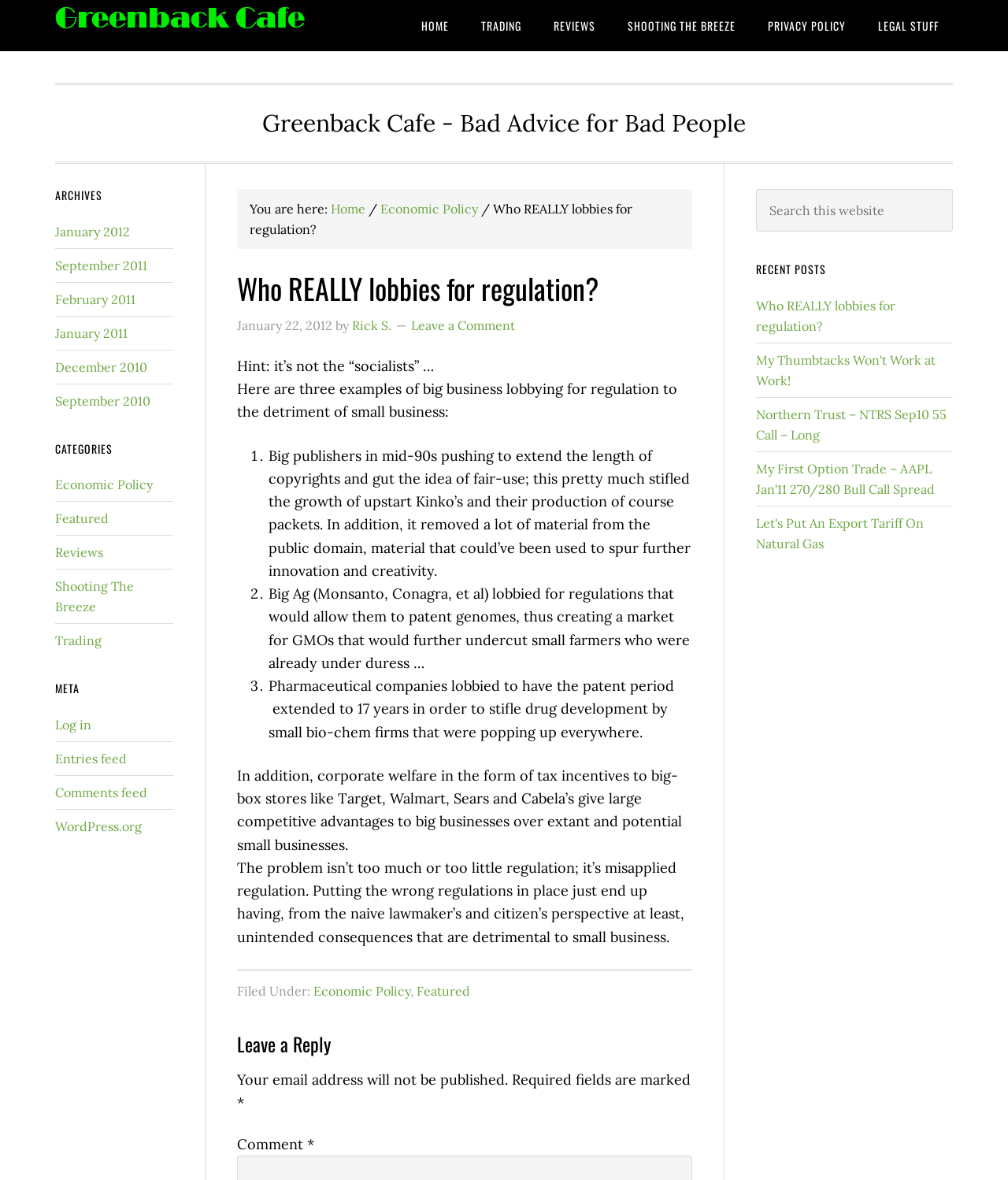Offer an extensive depiction of the webpage and its key elements.

This webpage is about an article titled "Who REALLY lobbies for regulation?" and appears to be a blog post discussing the topic of regulation and its impact on small businesses. 

At the top of the page, there are several links to skip to different sections of the page, including primary navigation, main content, primary sidebar, secondary sidebar, and footer. 

Below these links, there is a navigation menu with links to different sections of the website, including "HOME", "TRADING", "REVIEWS", "SHOOTING THE BREEZE", "PRIVACY POLICY", and "LEGAL STUFF". 

The main content of the page is an article with a heading that matches the title of the webpage. The article discusses how big businesses often lobby for regulations that harm small businesses, and provides three examples of this phenomenon. 

The article is divided into sections, with headings and subheadings, and includes a list of three points with markers. There are also links to other articles and a section for reader interactions, where users can leave a comment. 

To the right of the main content, there is a primary sidebar with a search bar, a list of recent posts, and a section for archives. 

To the left of the main content, there is a secondary sidebar with links to archives, categories, and a section labeled "META".